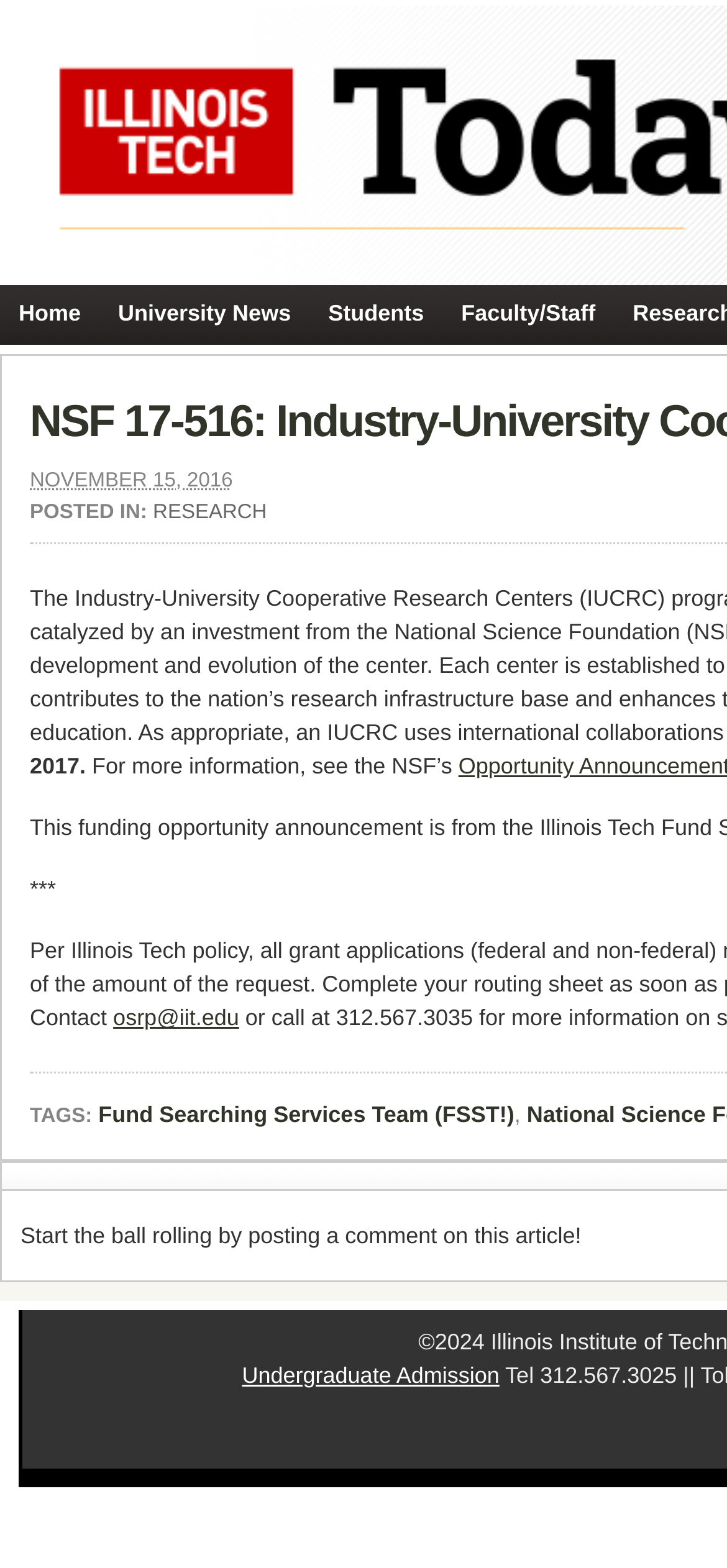What is the date of the post?
Please provide a comprehensive answer based on the information in the image.

I found the date of the post by looking at the static text element with the content 'NOVEMBER 15, 2016' which is located at the top of the webpage.